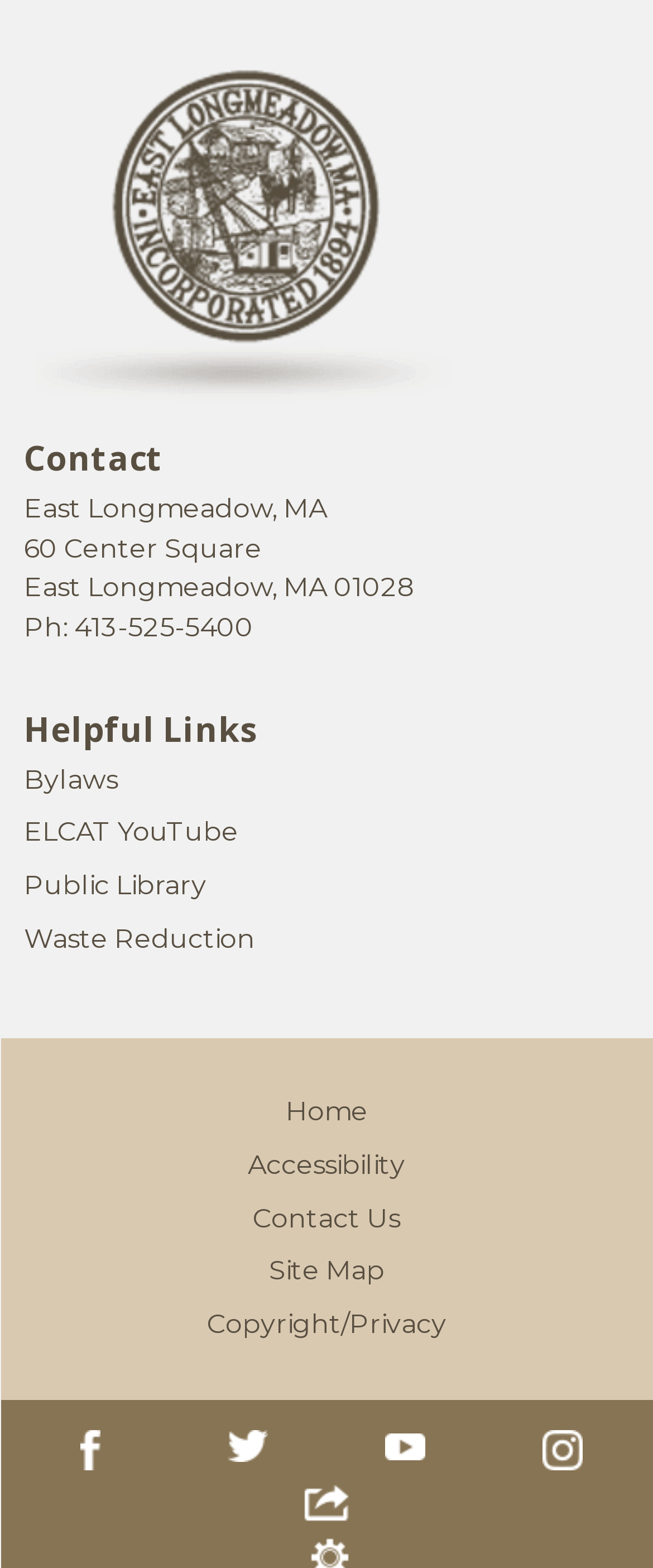Using a single word or phrase, answer the following question: 
What is the address of the contact?

60 Center Square